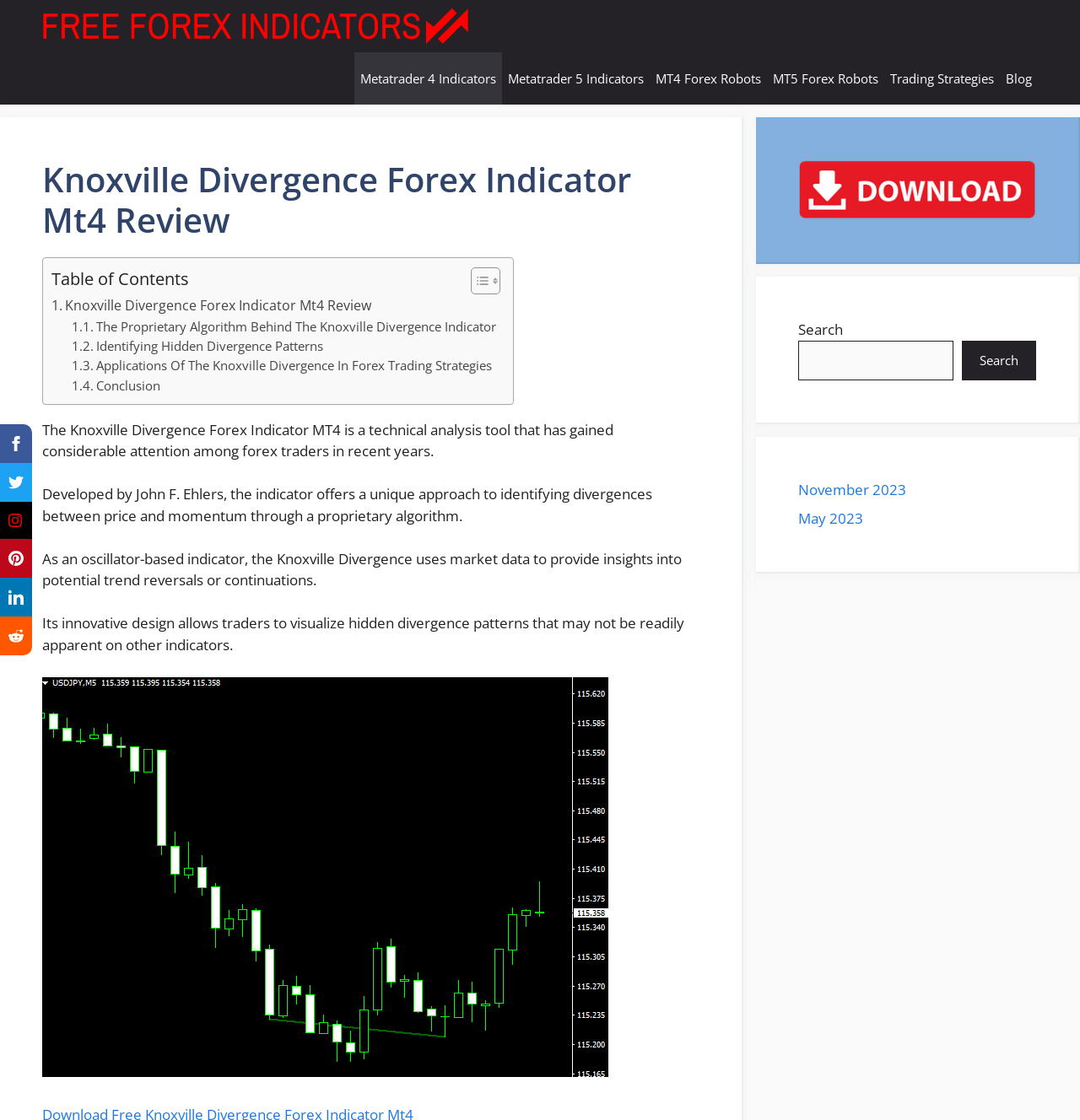Using details from the image, please answer the following question comprehensively:
How many links are there in the primary navigation?

I counted the links in the primary navigation section, which are 'Free Forex Indicators', 'Metatrader 4 Indicators', 'Metatrader 5 Indicators', 'MT4 Forex Robots', 'MT5 Forex Robots', and 'Trading Strategies', and found that there are 6 links in total.